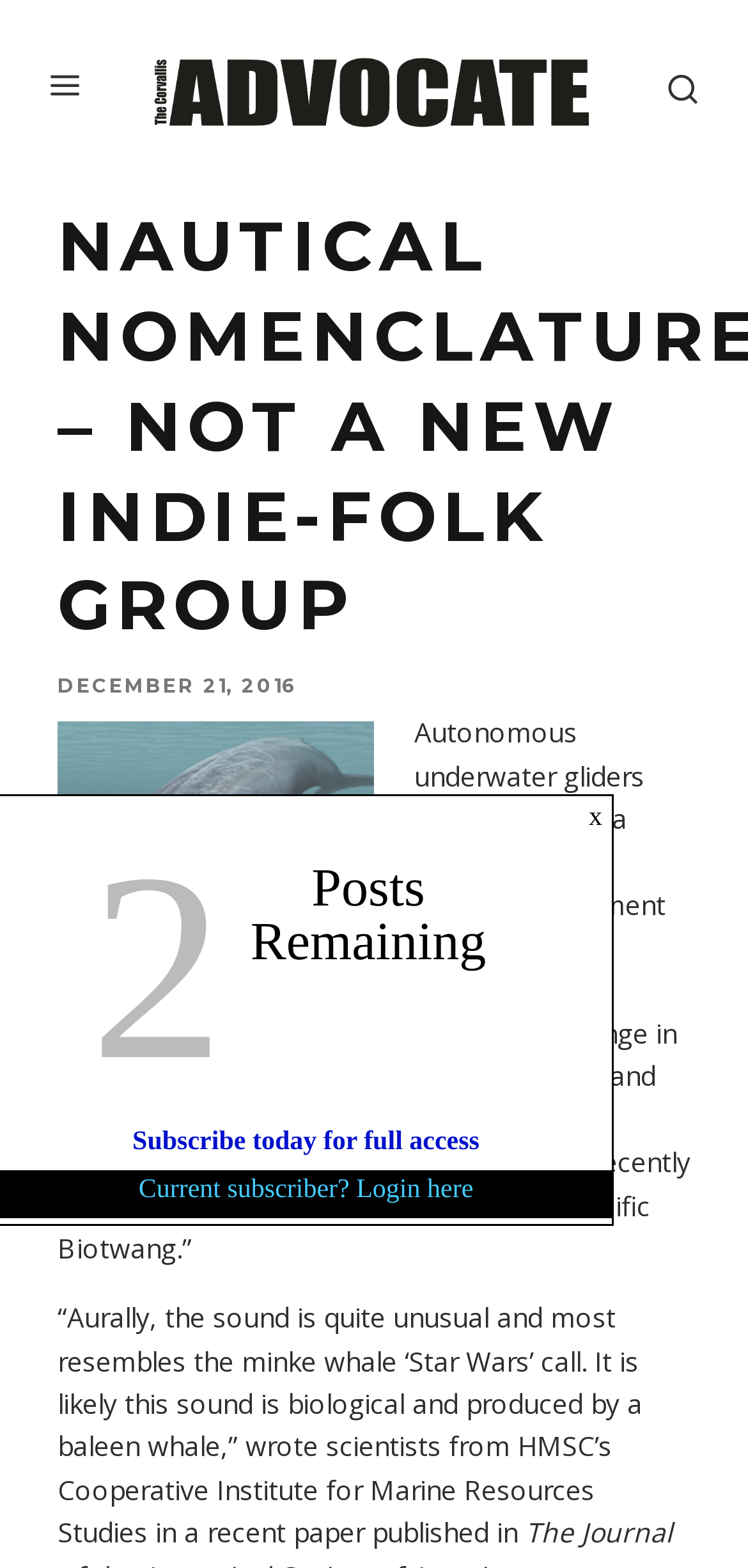Refer to the image and provide an in-depth answer to the question: 
What is the topic of this article?

Based on the content of the webpage, specifically the StaticText element with the text 'Autonomous underwater gliders near the Mariana Trench Marine National Monument east of Guam regularly heard something strange in the fall of 2014 and spring of 2015.', I can infer that the topic of this article is related to underwater gliders.